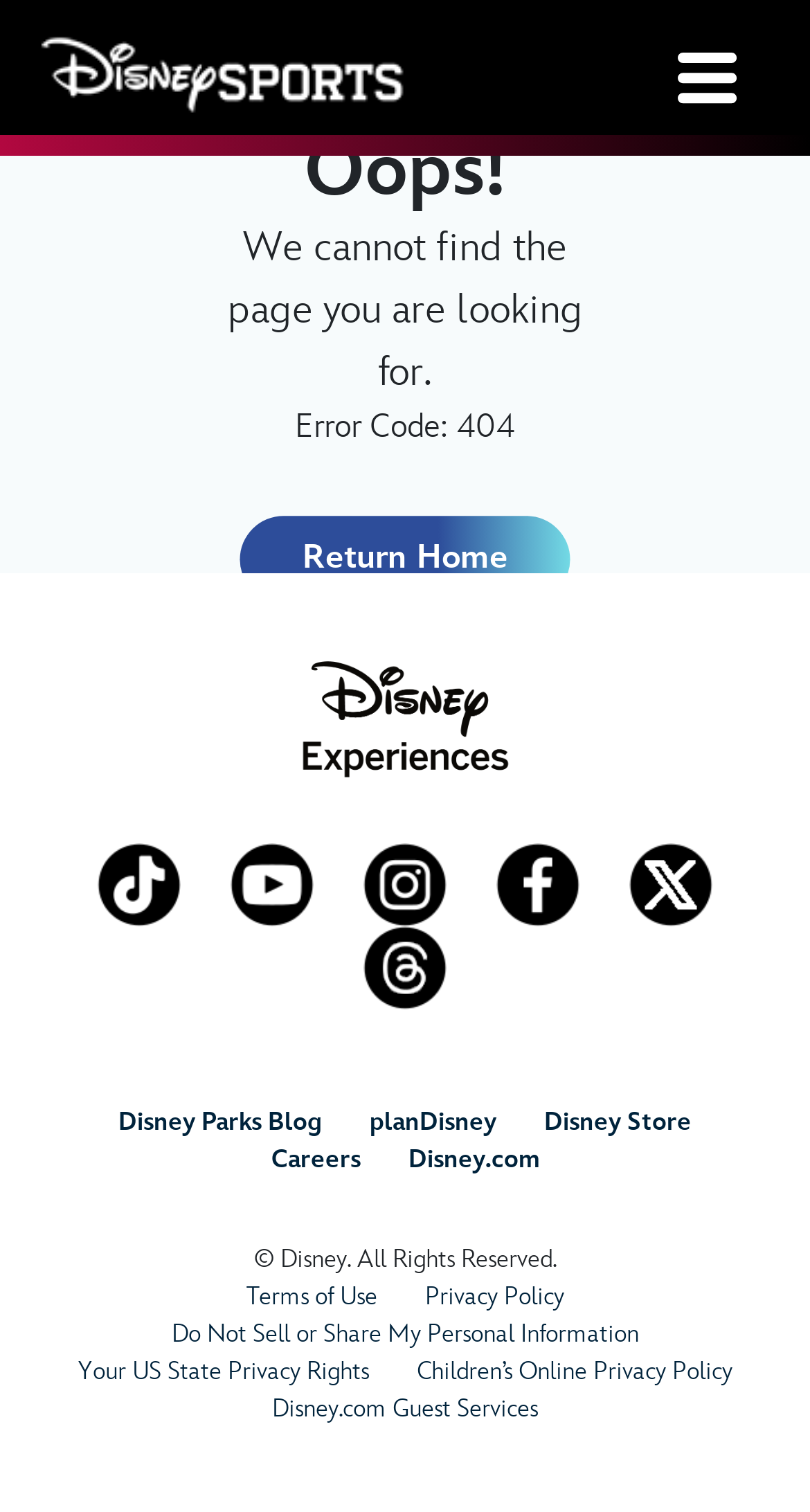Detail the webpage's structure and highlights in your description.

This webpage is a 404 error page from the Disney Sports Press Room. At the top, there is a banner with a link to "Disney Sports Press Room" and a button to toggle navigation. Below the banner, there is a main section with a heading "Oops!" and a paragraph of text stating "We cannot find the page you are looking for." with an error code "404" below it. 

On the same level as the heading, there is a link to "Return Home". 

At the bottom of the page, there is a section with links to various Disney-related websites and social media platforms, including Disney Experiences, TikTok, Youtube, Instagram, Facebook, X, Threads, Disney Parks Blog, planDisney, Disney Store, Careers, and Disney.com. 

Additionally, there are links to terms of use, privacy policy, and other legal information at the very bottom of the page.